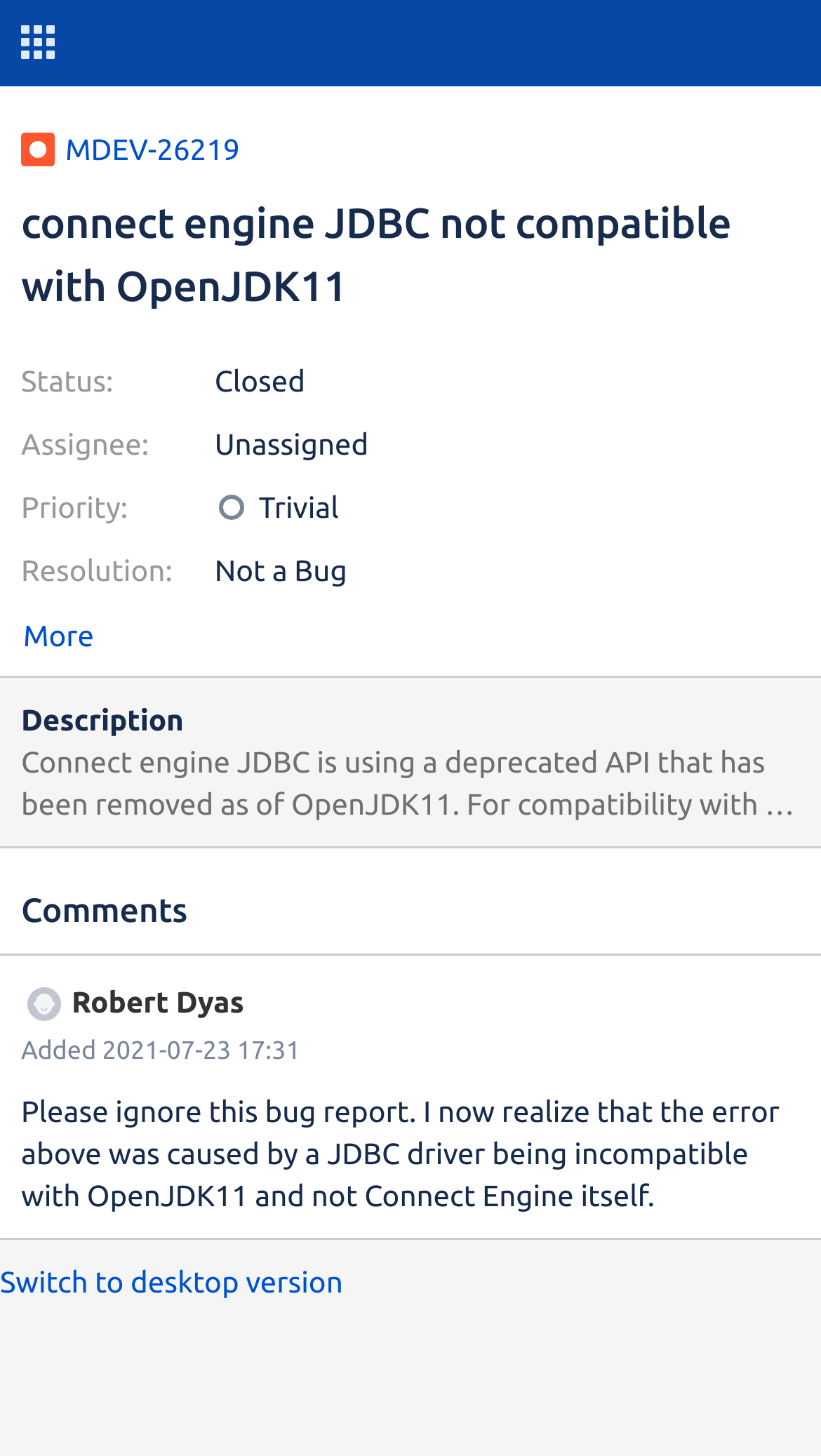What is the status of this issue?
Answer with a single word or short phrase according to what you see in the image.

Closed